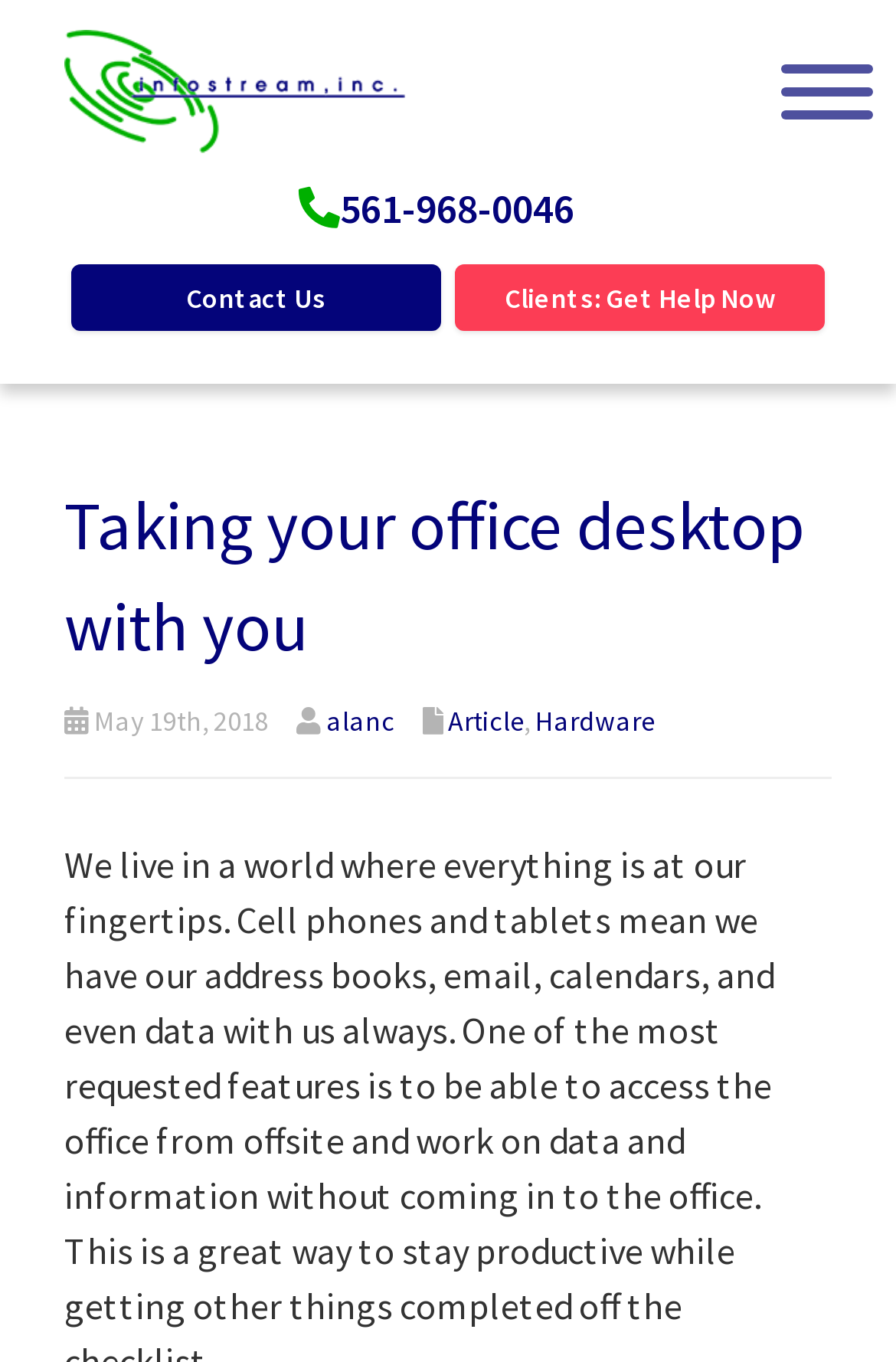Respond with a single word or phrase:
What is the company name?

Infostream